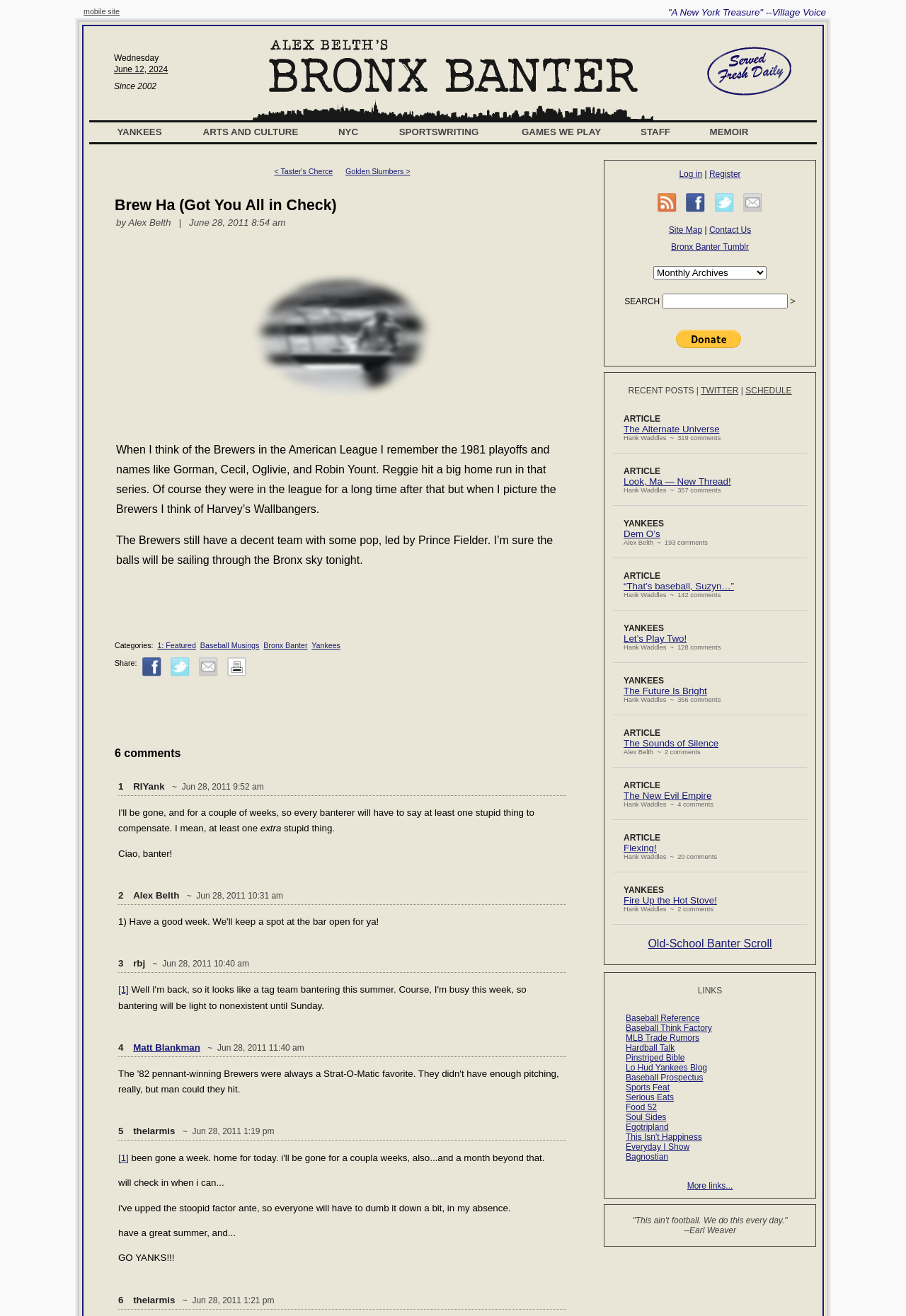Return the bounding box coordinates of the UI element that corresponds to this description: "Look, Ma — New Thread!". The coordinates must be given as four float numbers in the range of 0 and 1, [left, top, right, bottom].

[0.688, 0.362, 0.807, 0.37]